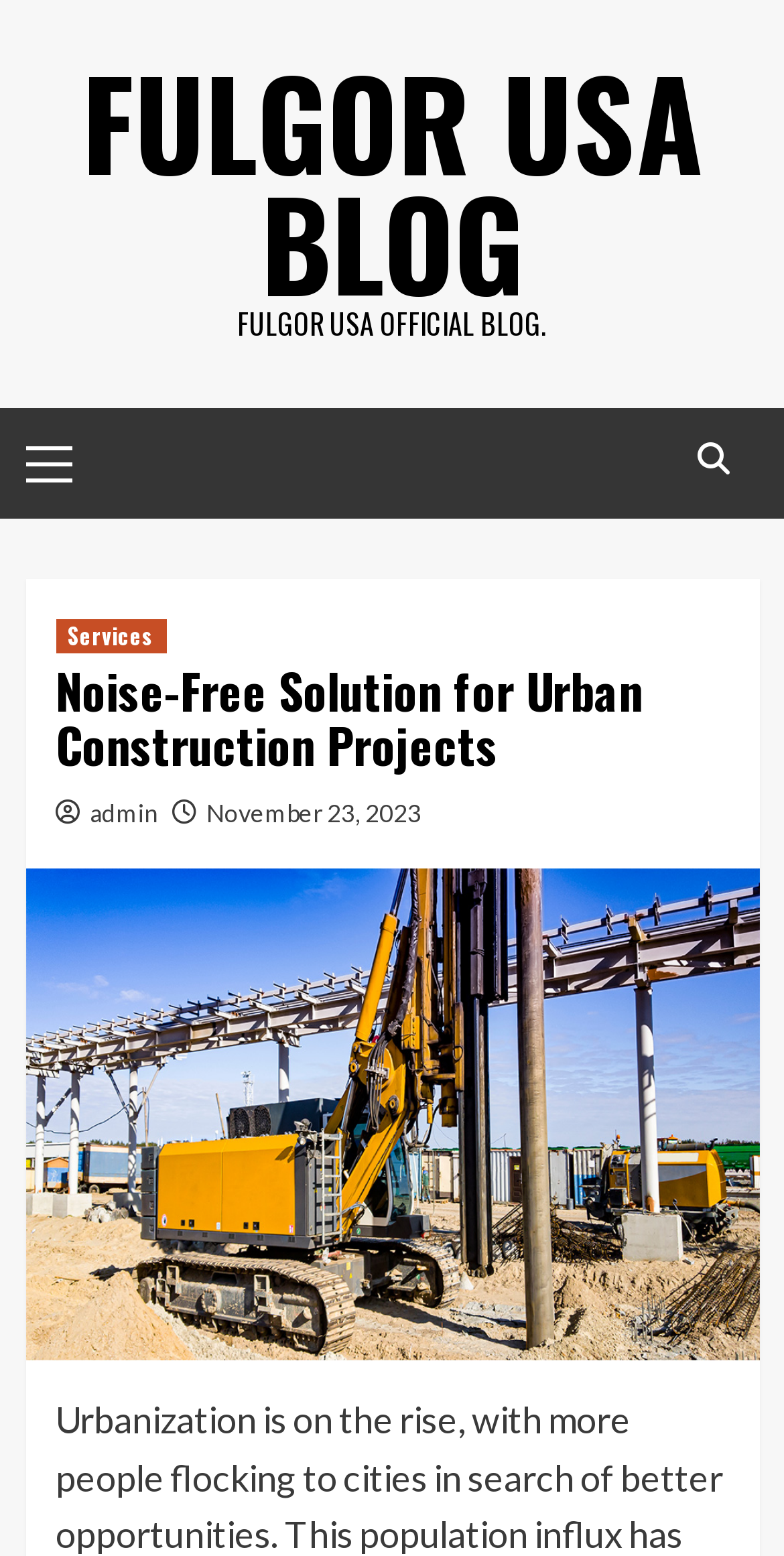Create a full and detailed caption for the entire webpage.

The webpage is a blog post titled "Noise-Free Solution for Urban Construction Projects" from FulGor Usa Blog. At the top left, there is a link to the FulGor USA Blog homepage. Next to it, there is a static text "FULGOR USA OFFICIAL BLOG." 

Below these elements, there is a primary menu section, which is indicated by a static text "Primary Menu". 

On the right side of the primary menu, there is a search icon represented by "\ue906". 

The main content of the blog post is headed by a title "Noise-Free Solution for Urban Construction Projects" which is positioned below the primary menu and search icon. 

Under the title, there are three links: "Services", "admin", and "November 23, 2023", which are aligned horizontally and positioned in the middle of the page.